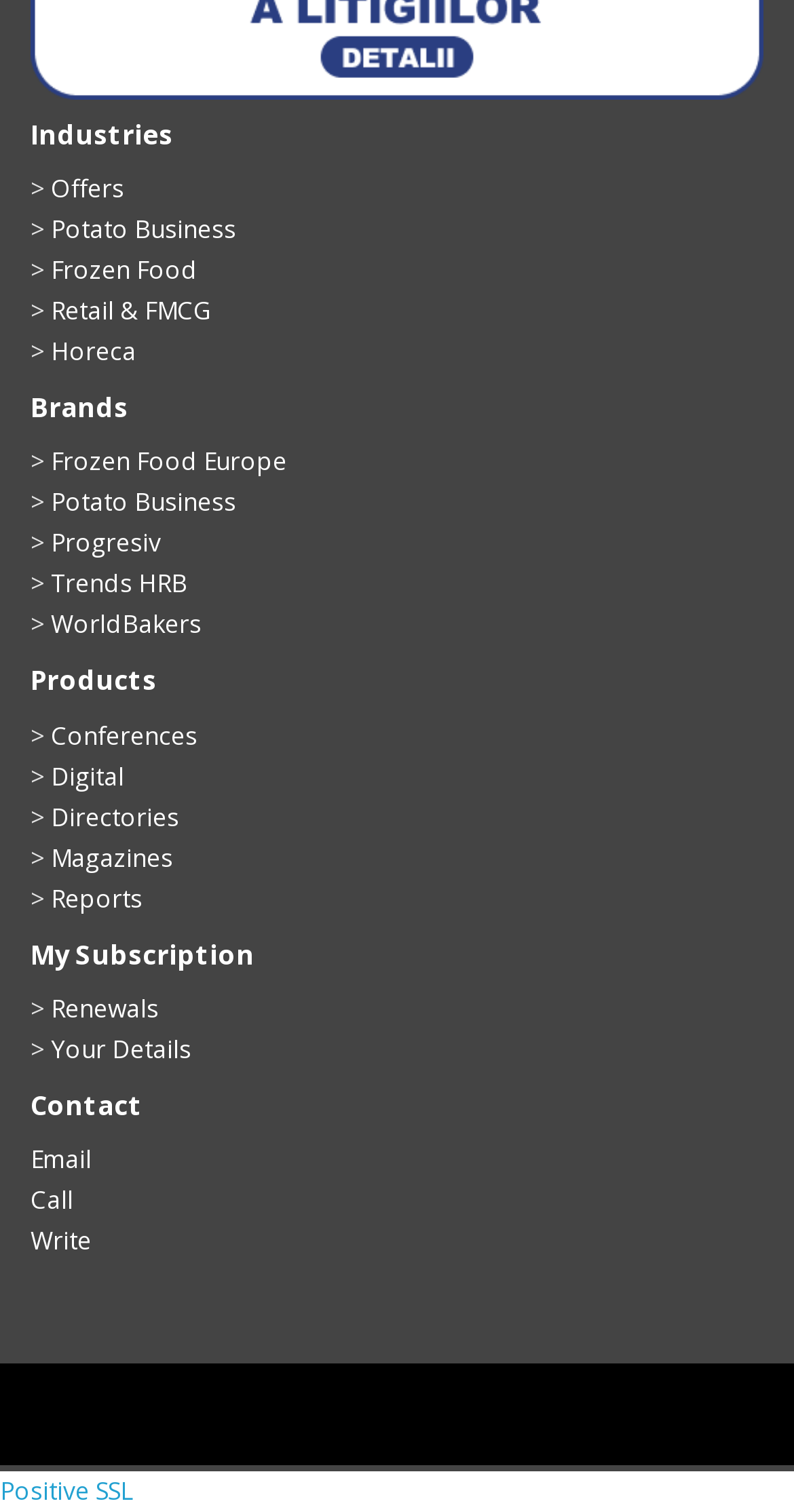Identify the bounding box of the UI element described as follows: "Directories". Provide the coordinates as four float numbers in the range of 0 to 1 [left, top, right, bottom].

[0.064, 0.528, 0.226, 0.551]